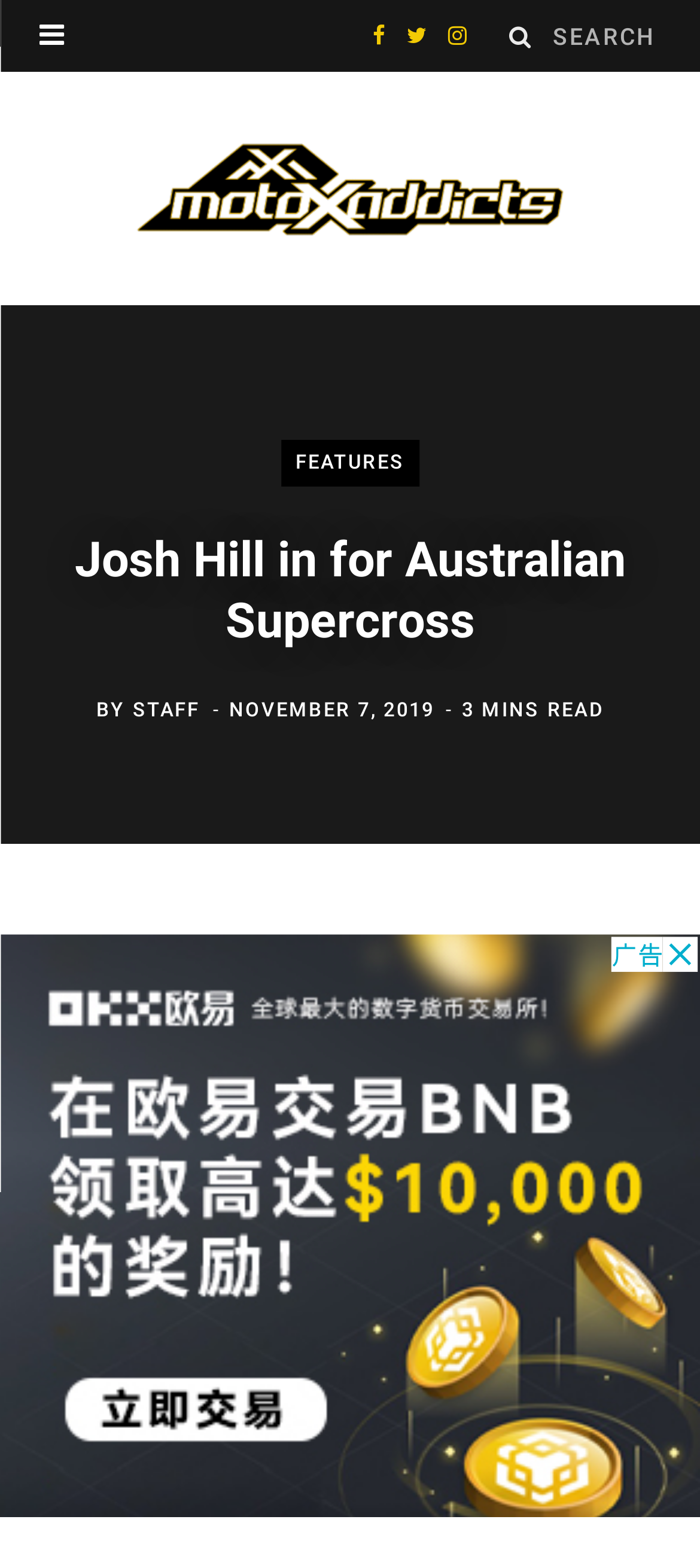Determine the bounding box coordinates for the clickable element to execute this instruction: "View article by STAFF". Provide the coordinates as four float numbers between 0 and 1, i.e., [left, top, right, bottom].

[0.19, 0.446, 0.286, 0.461]